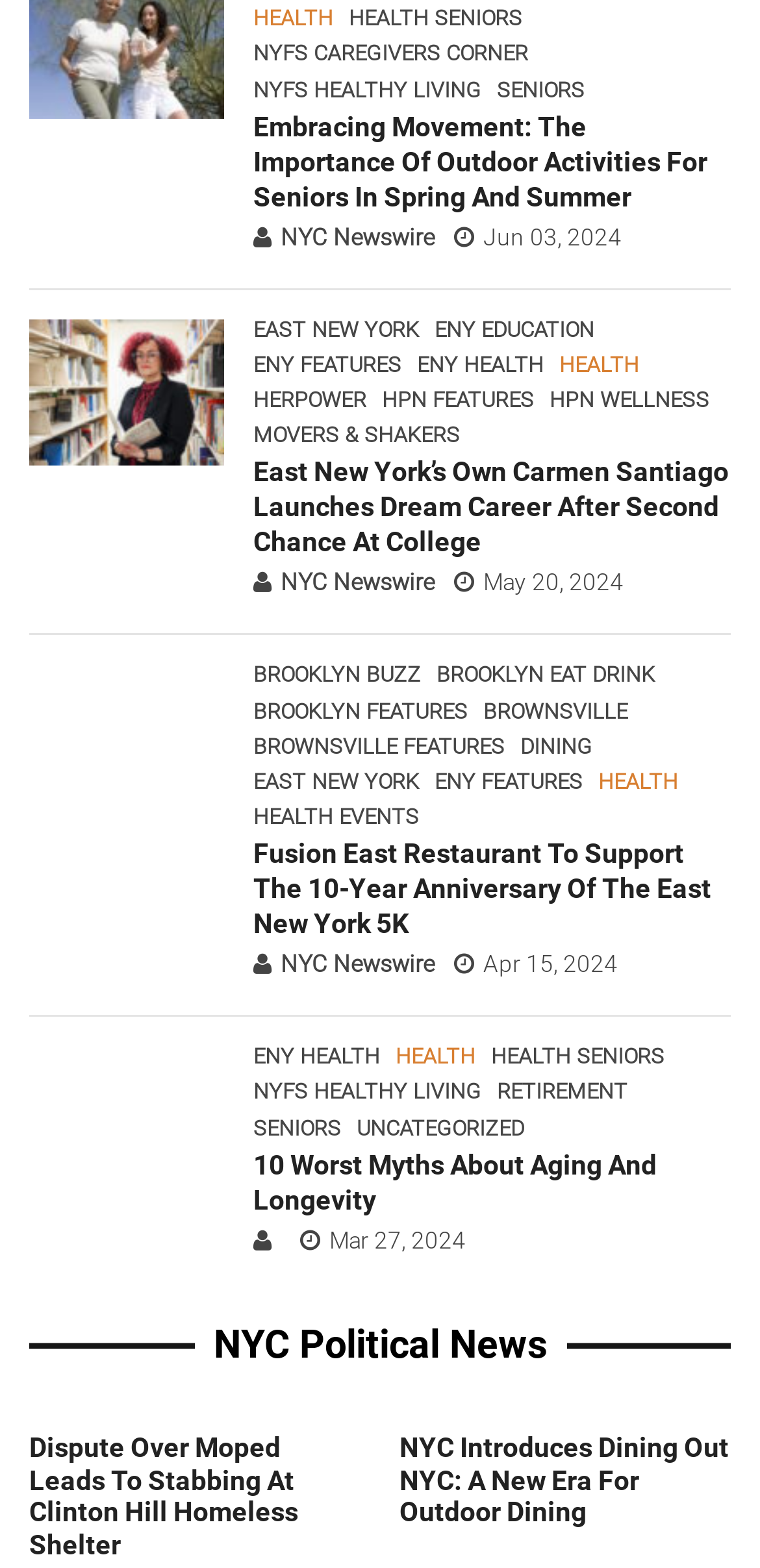Respond to the question with just a single word or phrase: 
How many links are there on this webpage?

Over 40